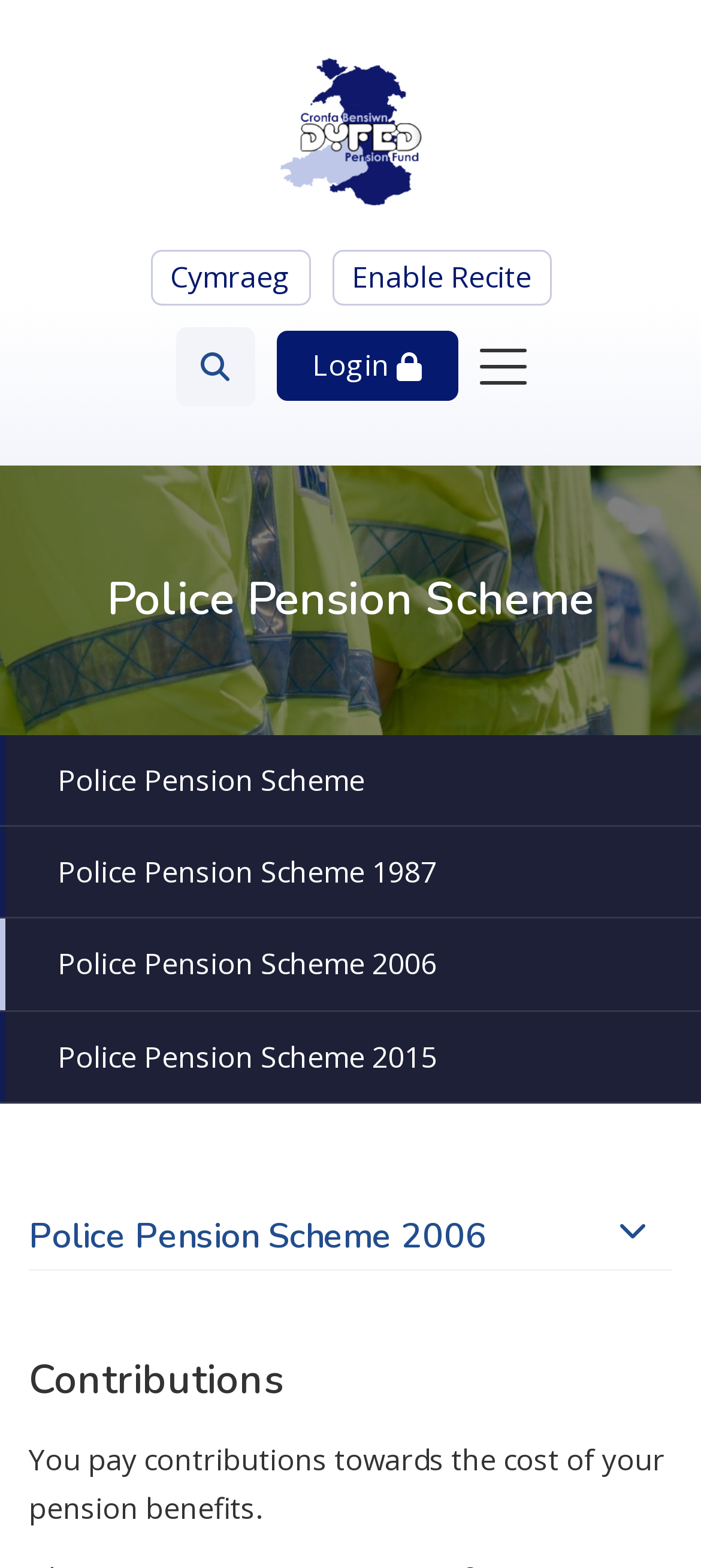Summarize the contents and layout of the webpage in detail.

The webpage is about "Contributions" related to the Dyfed Pension Fund. At the top left, there is a link to the Dyfed Pension Fund, accompanied by an image with the same name. To the right of the image, there are several links and buttons, including a language switcher, a Recite enabler, a search trigger, and a My Pension Online logo with a "Login" button.

Below the top section, there is a heading that reads "Police Pension Scheme". Underneath, there are four links to different police pension schemes, including 1987, 2006, 2015, and another 2006 scheme. The second 2006 scheme link is located at the bottom left of the page.

At the bottom right, there is a link with a icon and a heading that reads "Contributions". Below the heading, there is a paragraph of text that explains that contributions are paid towards the cost of pension benefits.